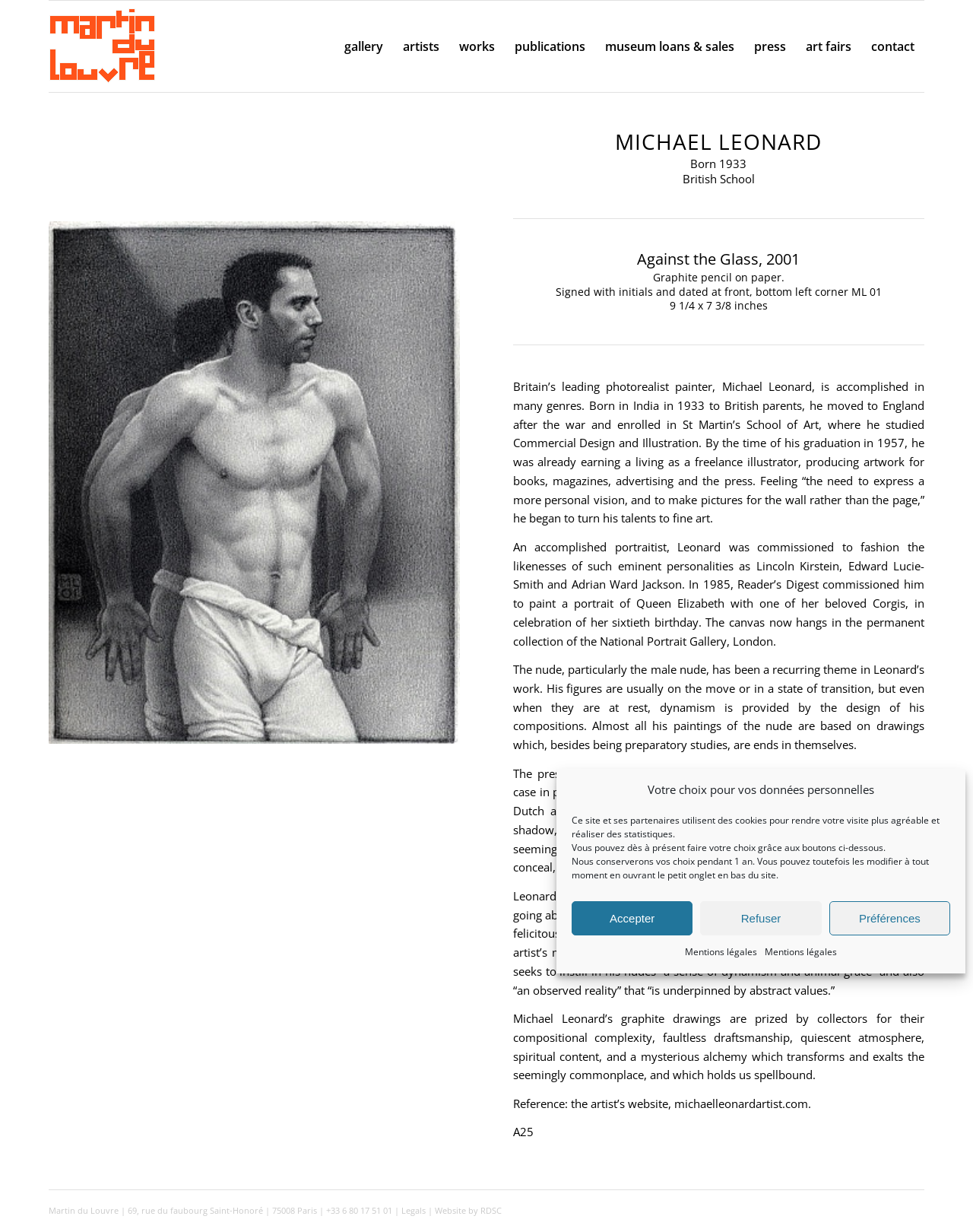Please give a succinct answer to the question in one word or phrase:
What is the name of the gallery?

Martin du Louvre